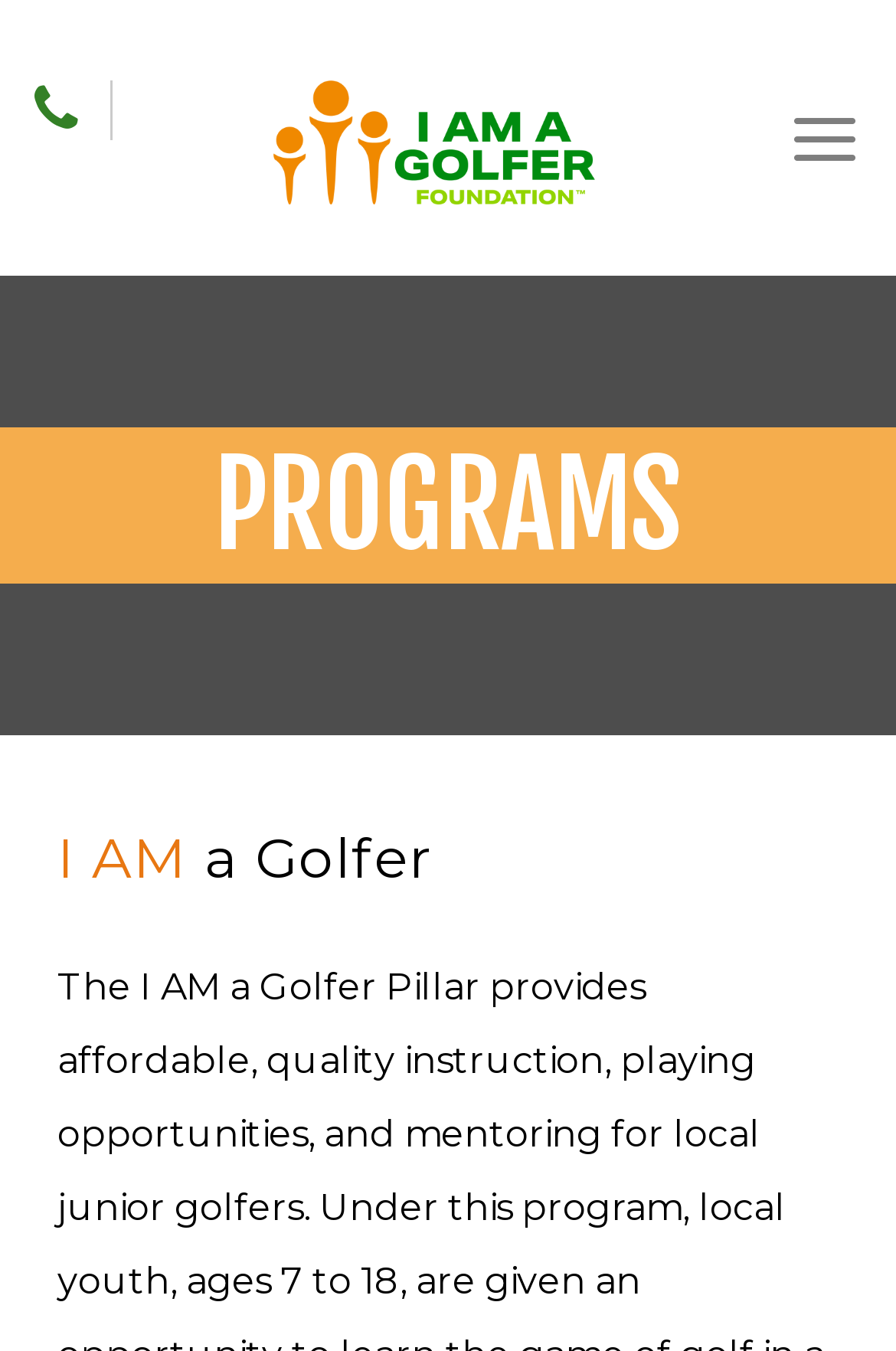What is the name of the foundation?
Using the image, respond with a single word or phrase.

I Am A Golfer Foundation